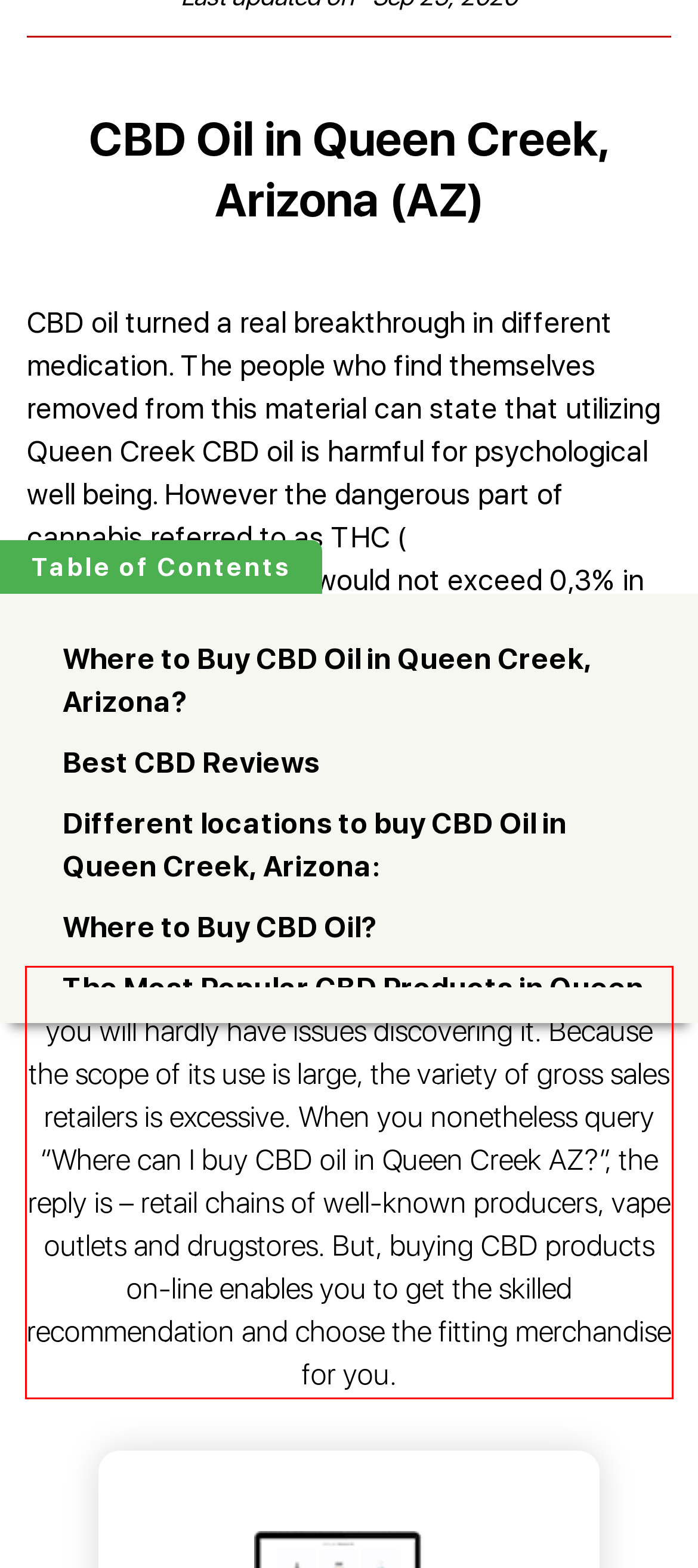The screenshot provided shows a webpage with a red bounding box. Apply OCR to the text within this red bounding box and provide the extracted content.

The Queen Creek CBD is not a forbidden product, so you will hardly have issues discovering it. Because the scope of its use is large, the variety of gross sales retailers is excessive. When you nonetheless query “Where can I buy CBD oil in Queen Creek AZ?”, the reply is – retail chains of well-known producers, vape outlets and drugstores. But, buying CBD products on-line enables you to get the skilled recommendation and choose the fitting merchandise for you.